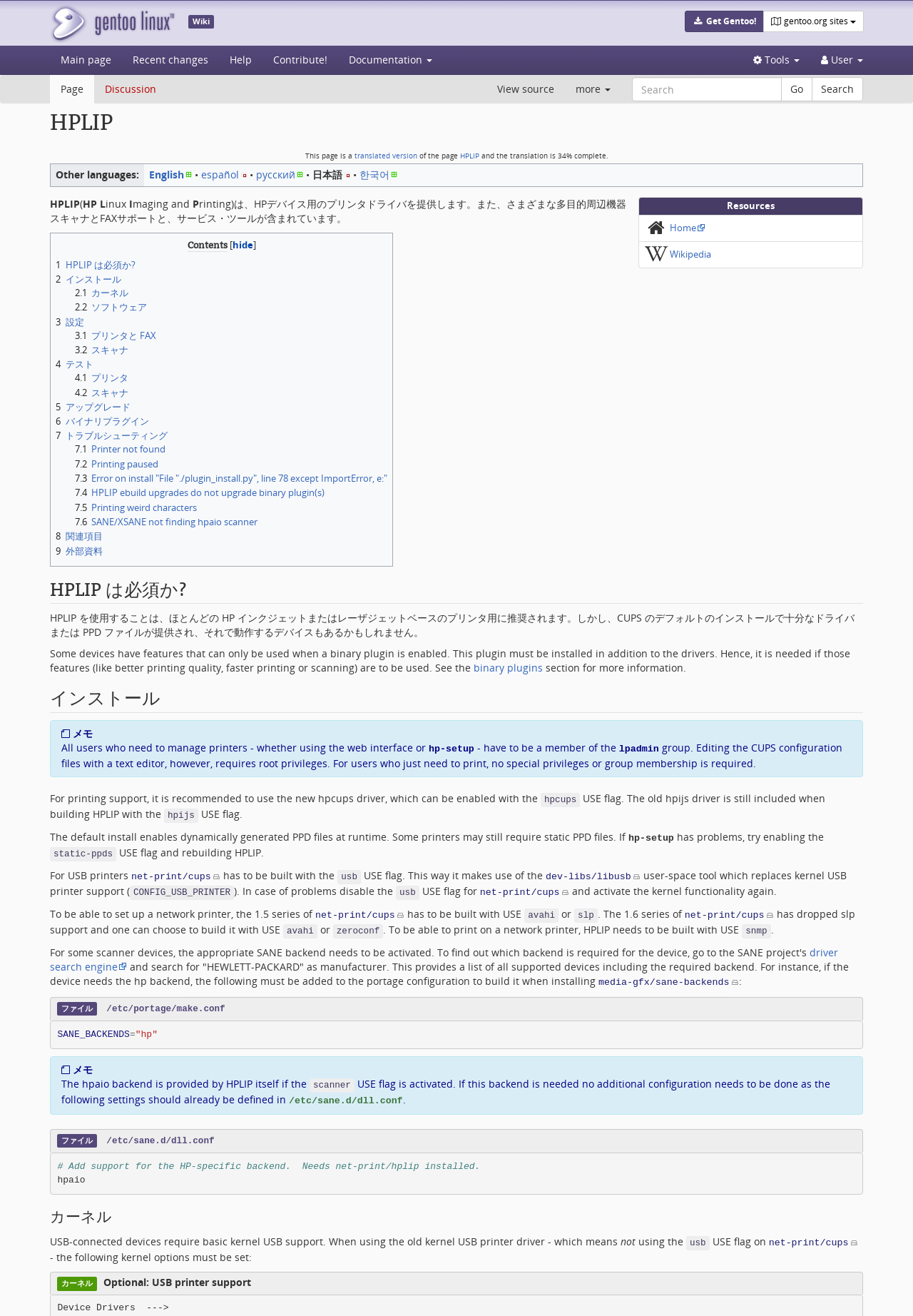Show the bounding box coordinates for the element that needs to be clicked to execute the following instruction: "Click on the 'English' link". Provide the coordinates in the form of four float numbers between 0 and 1, i.e., [left, top, right, bottom].

[0.163, 0.127, 0.21, 0.138]